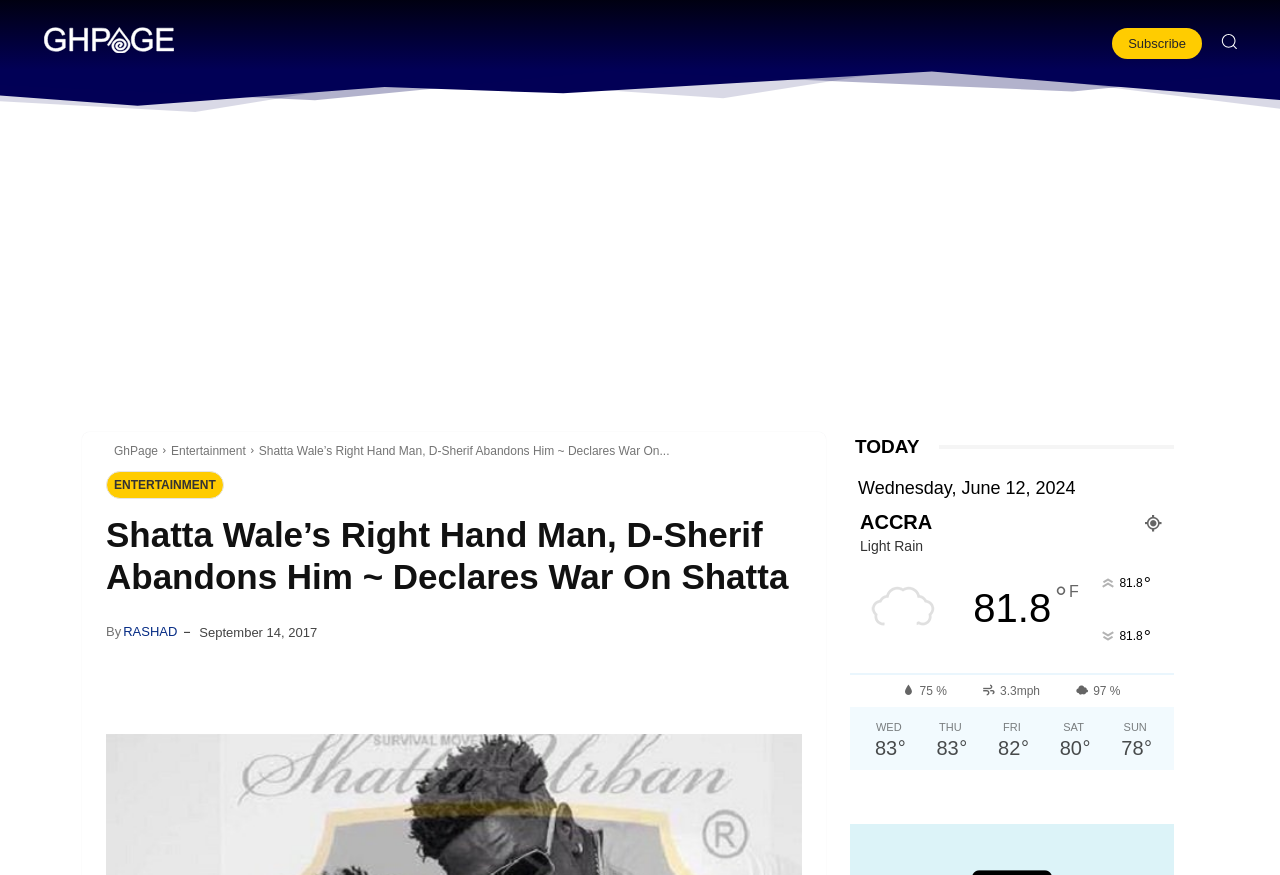Summarize the webpage with intricate details.

This webpage appears to be a news article from GhPage, a Ghanaian online news platform. At the top, there is a navigation bar with links to different sections of the website, including NEWS, ENTERTAINMENT, LIFESTYLE, SPORTS, HEALTH & WELLNESS, and EVENTS. Below the navigation bar, there is a search button and a link to subscribe to the website.

The main content of the webpage is an article with the title "Shatta Wale’s Right Hand Man, D-Sherif Abandons Him ~ Declares War On Shatta". The article is categorized under ENTERTAINMENT and has a byline attributed to RASHAD. The article's publication date is September 14, 2017.

Below the article title, there are social media links to share the article on Facebook, Twitter, WhatsApp, Pinterest, Telegram, and other platforms. On the right side of the article, there is a section displaying the current date, Wednesday, June 12, 2024, and the weather in Accra, Ghana, which is light rain with a temperature of 81.8°F.

The webpage also features a weather forecast section, displaying the temperature and weather conditions for the next few days, including Wednesday, Thursday, Friday, Saturday, and Sunday.